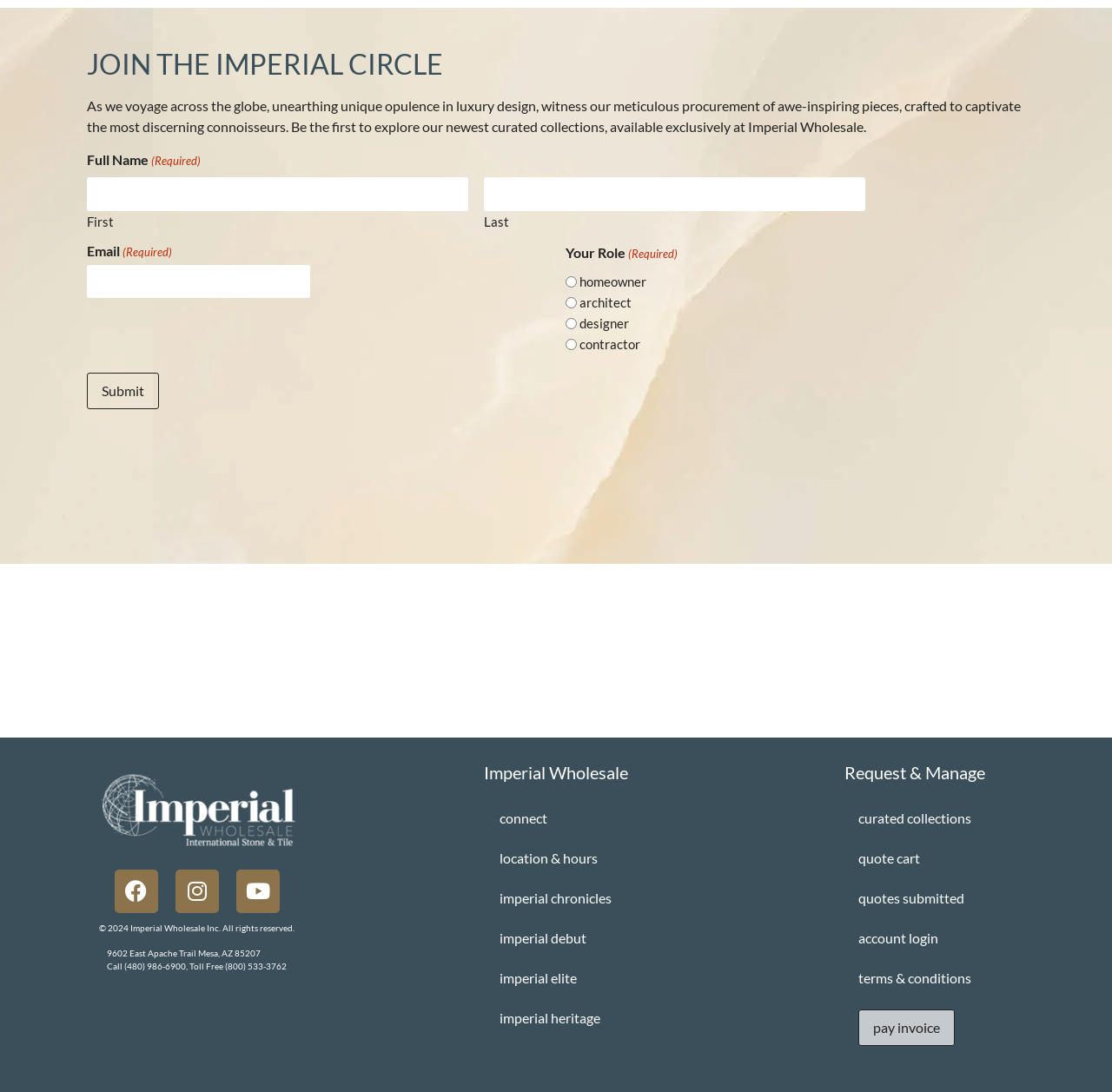Specify the bounding box coordinates for the region that must be clicked to perform the given instruction: "Click Facebook".

[0.103, 0.796, 0.142, 0.836]